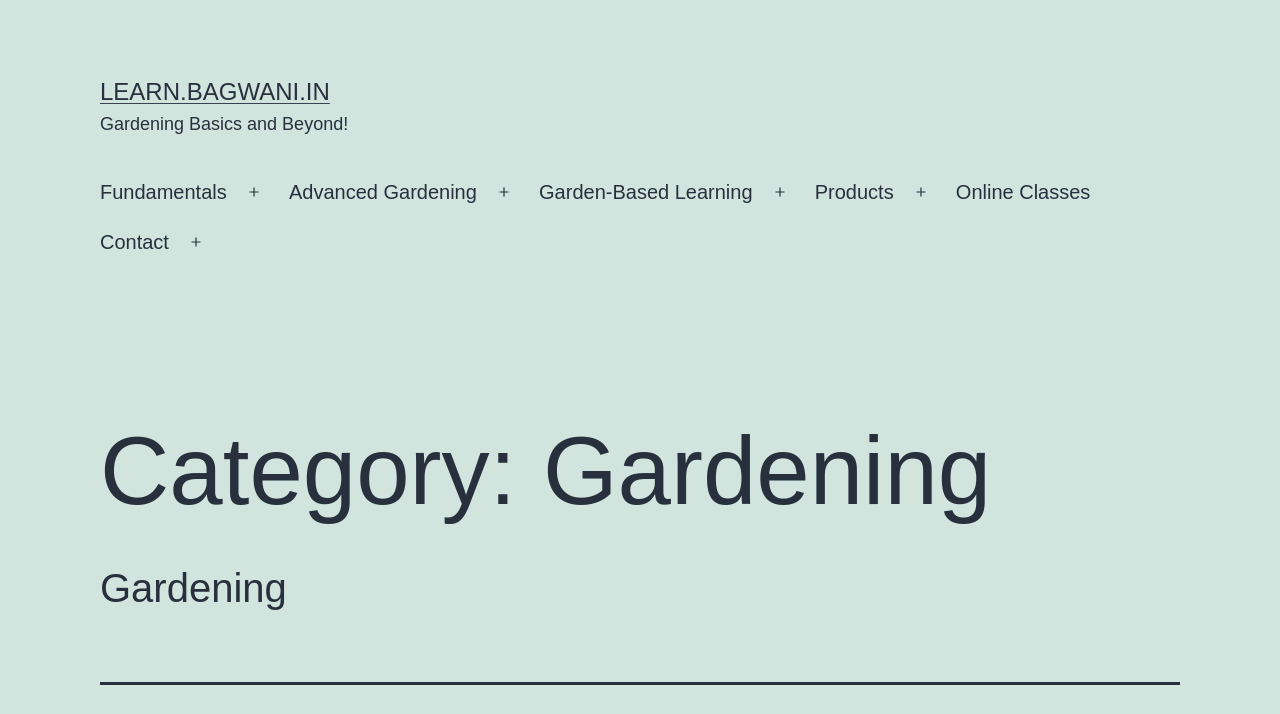Return the bounding box coordinates of the UI element that corresponds to this description: "https://sugarmommameets.org/millionaire-chat-rooms.html". The coordinates must be given as four float numbers in the range of 0 and 1, [left, top, right, bottom].

None